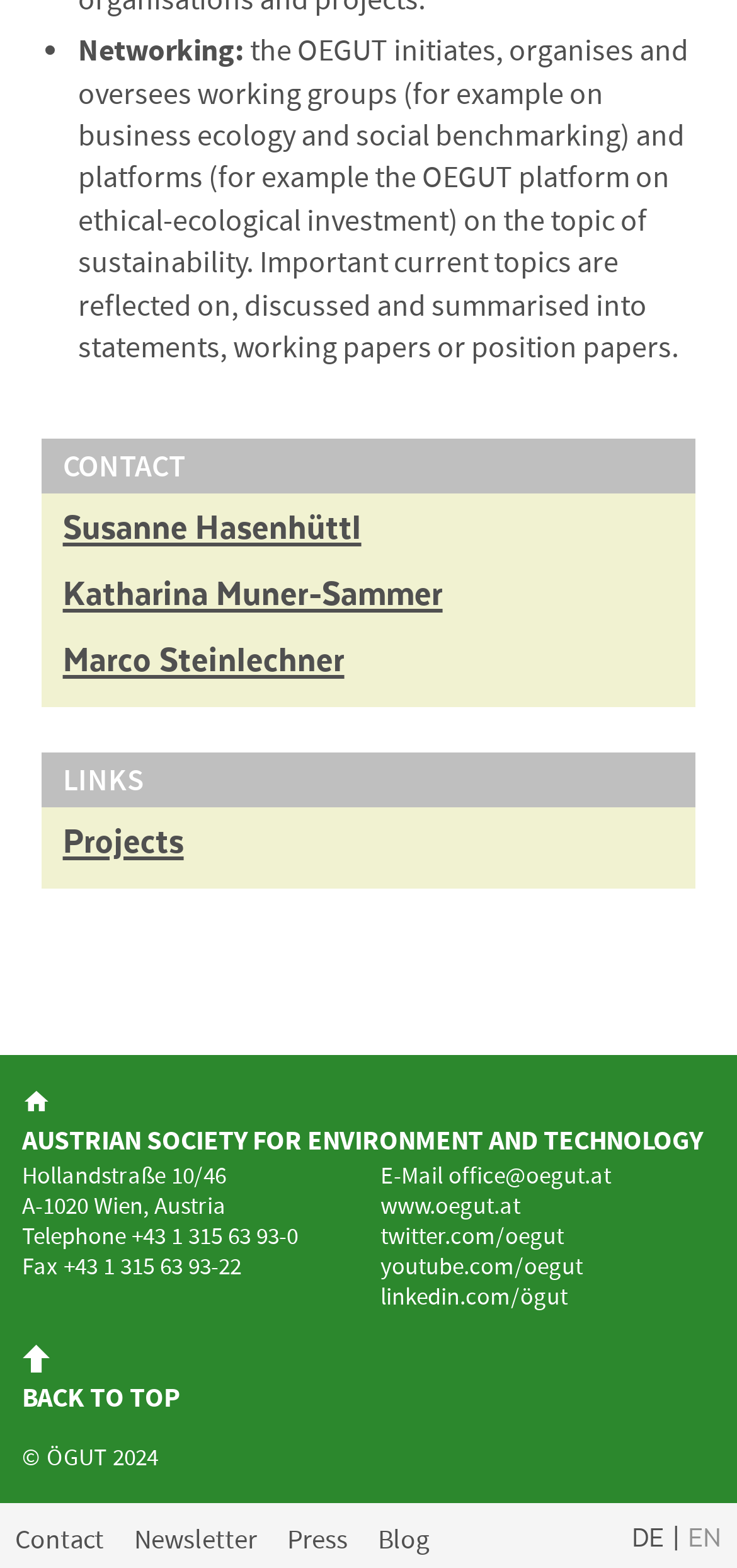Indicate the bounding box coordinates of the element that must be clicked to execute the instruction: "Visit the Projects page". The coordinates should be given as four float numbers between 0 and 1, i.e., [left, top, right, bottom].

[0.085, 0.523, 0.915, 0.553]